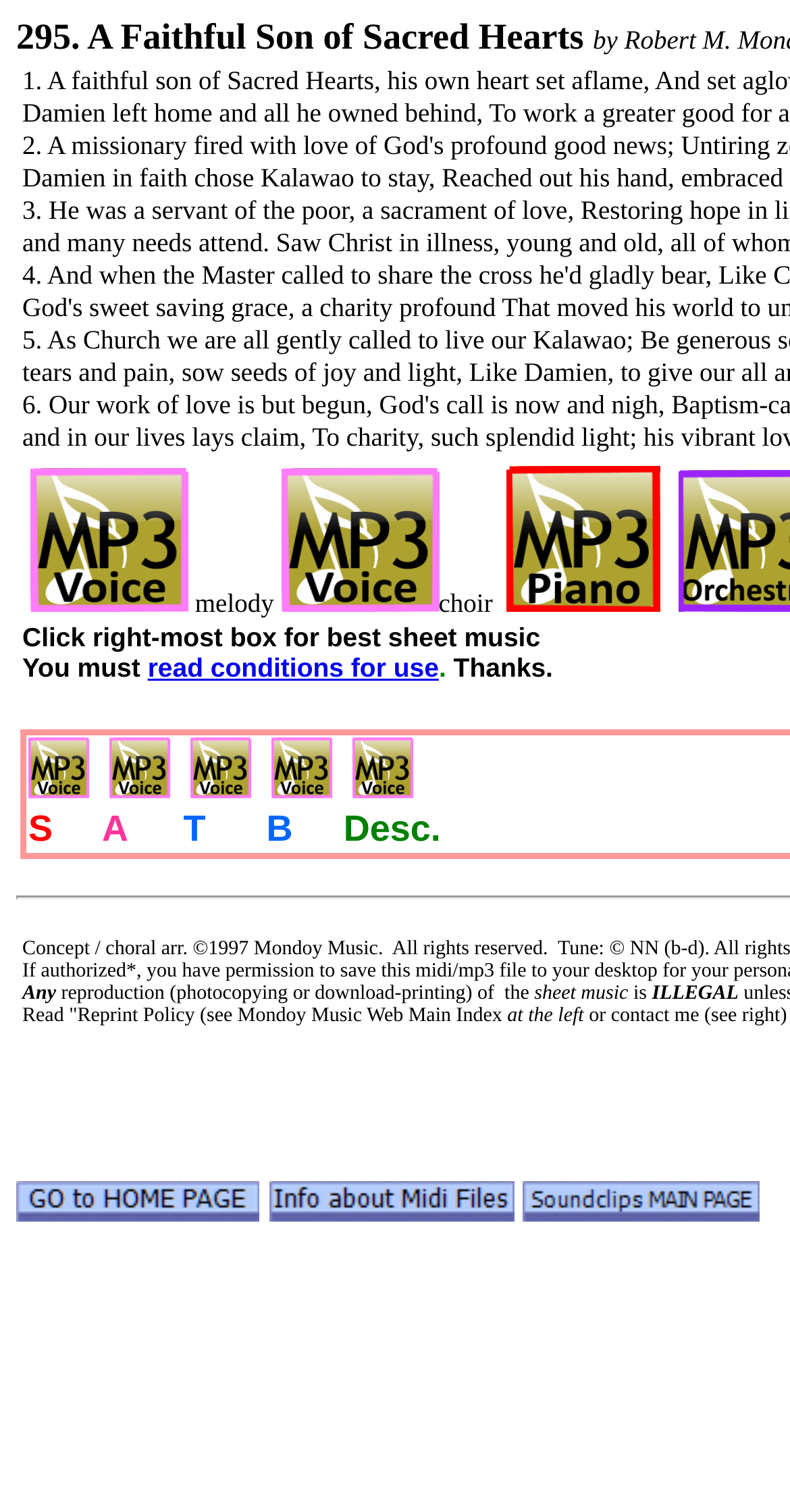Find the bounding box coordinates of the element to click in order to complete this instruction: "Click the link to download voice files". The bounding box coordinates must be four float numbers between 0 and 1, denoted as [left, top, right, bottom].

[0.038, 0.394, 0.238, 0.407]